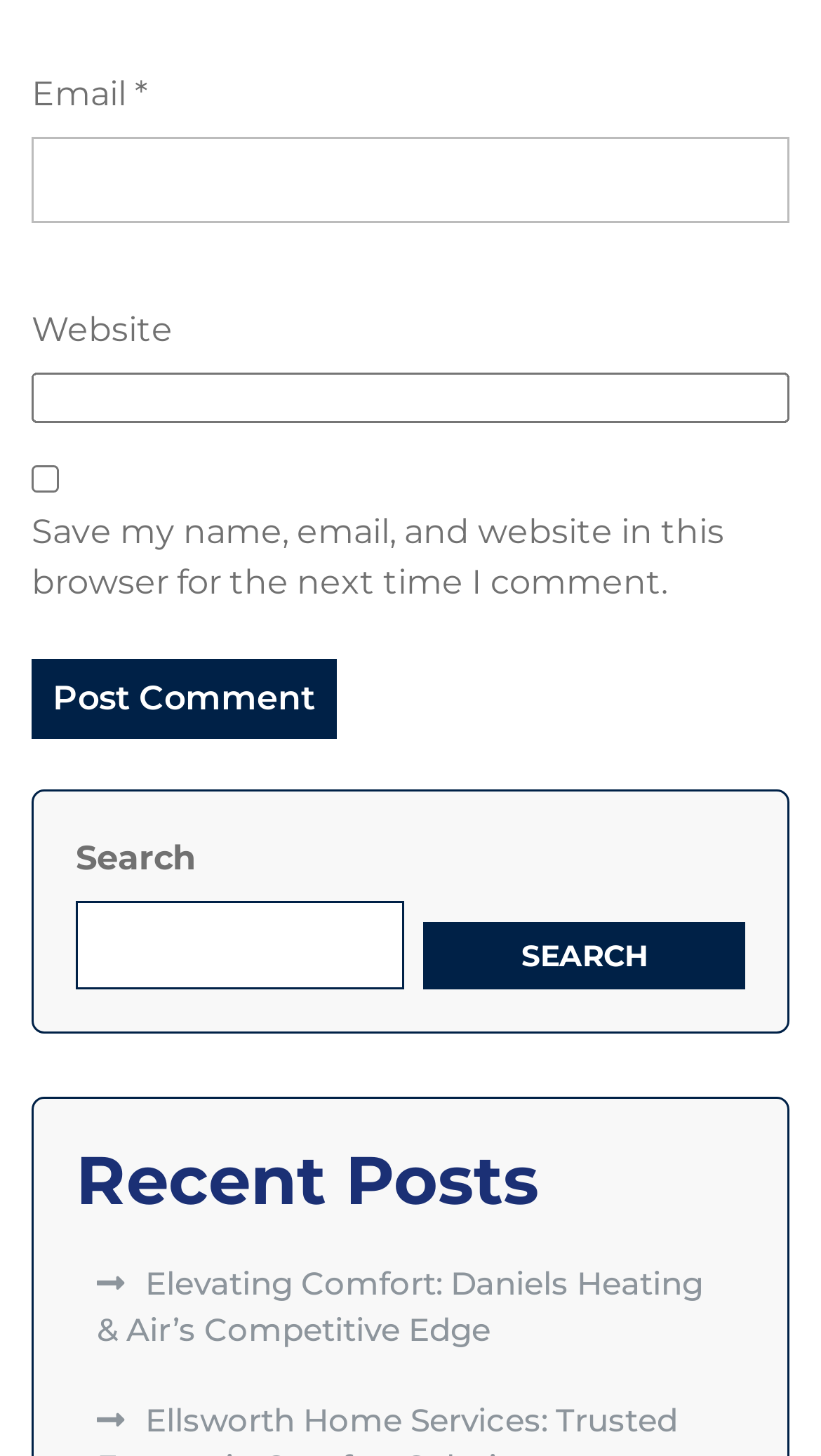What is the button 'Post Comment' used for?
Based on the image content, provide your answer in one word or a short phrase.

Submit comment